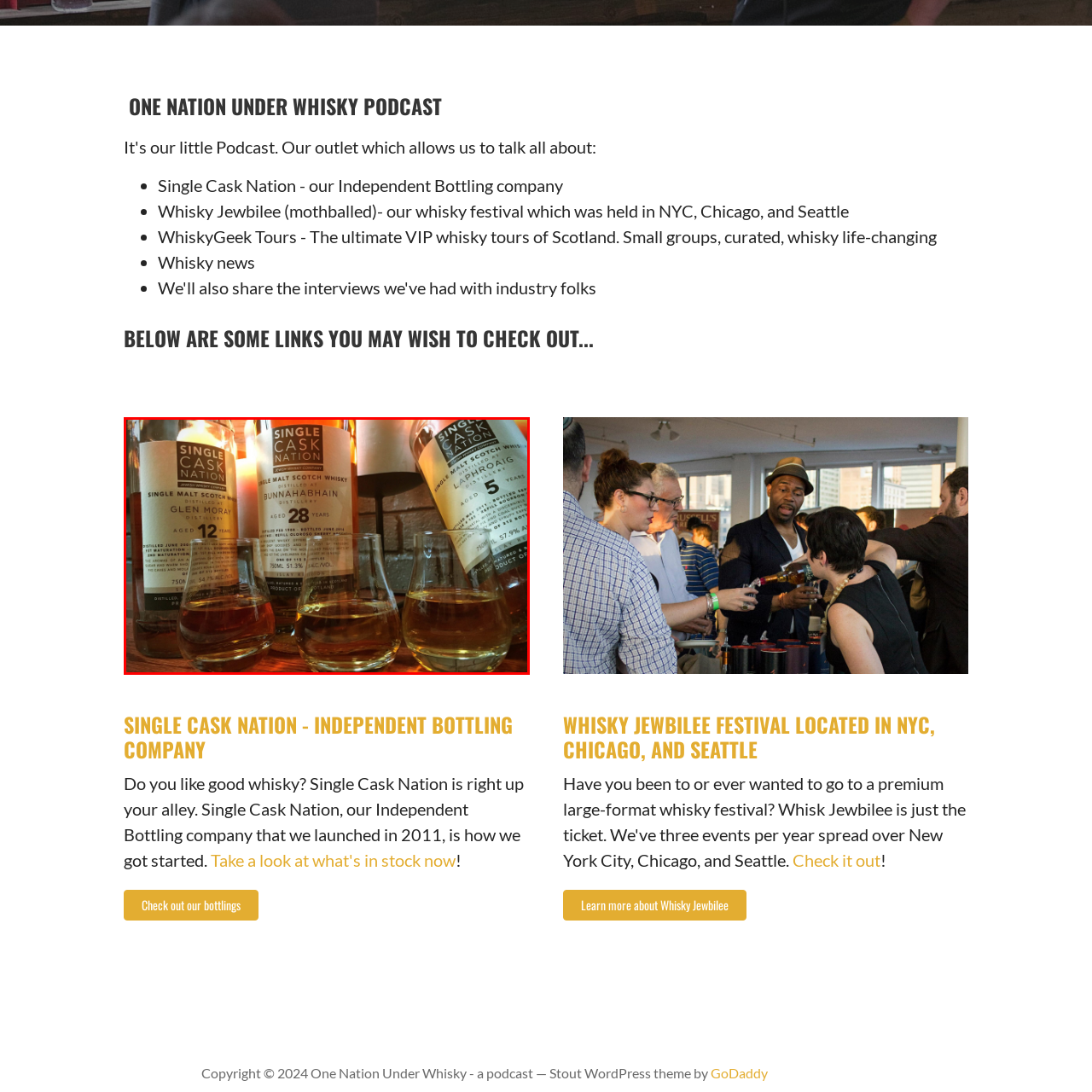Provide a thorough description of the scene depicted within the red bounding box.

The image showcases an inviting selection of Scotch whiskies from Single Cask Nation, featuring three distinguished bottles and two tasting glasses filled with the golden liquid. The bottles prominently display their labels: on the left, the Glen Moray 12 Year Old, and in the center, the Bunnahabhain 28 Year Old, each highlighting their unique distillation attributes. On the right, a bottle of Laphroaig 5 Year Old adds to the collection. The warm lighting and rustic wooden surface enhance the cozy atmosphere, making it a perfect setting for whisky enthusiasts. This image effectively embodies the spirit of Single Cask Nation, an independent bottling company known for curating unique whisky experiences.